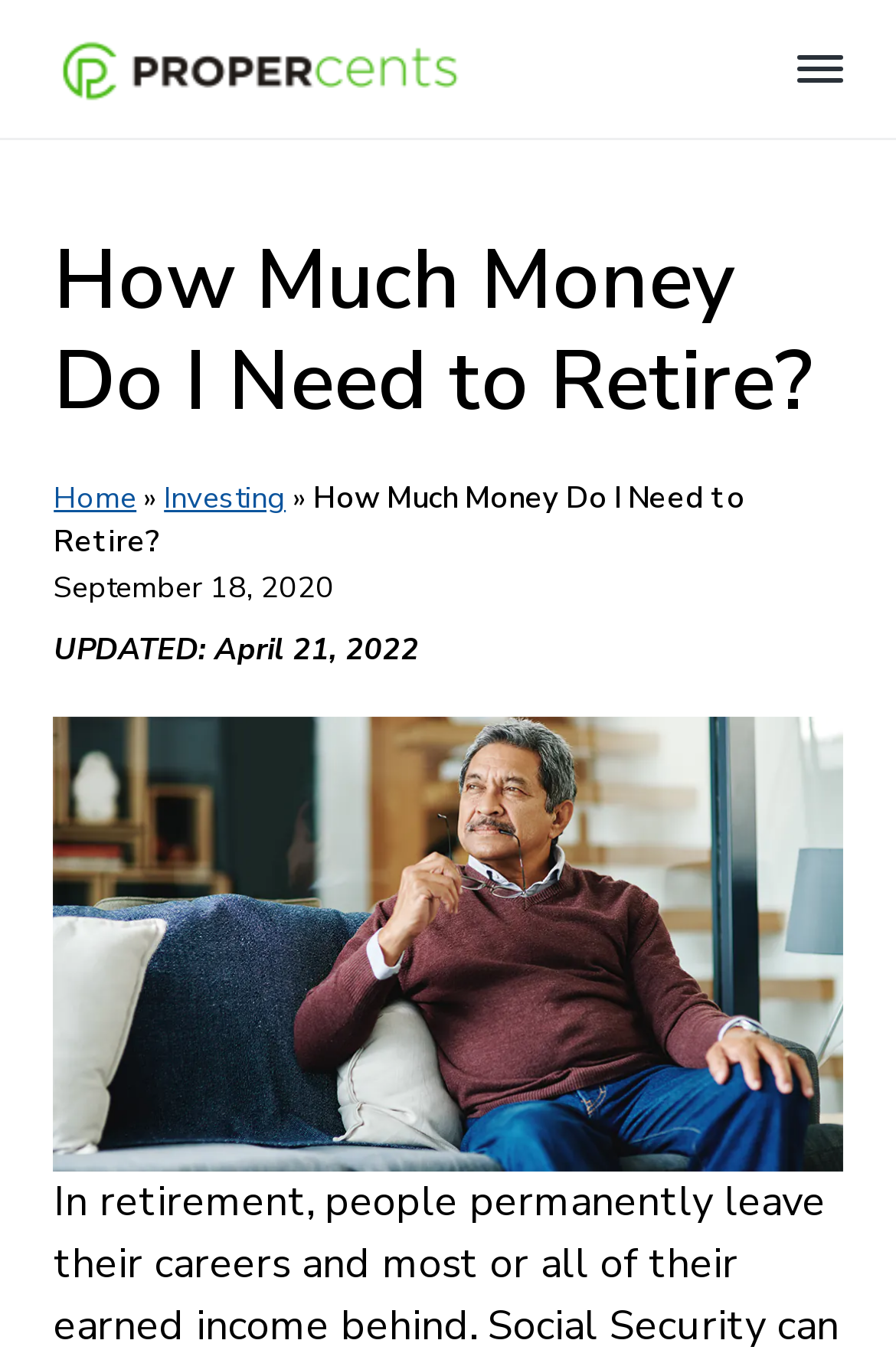Offer a detailed account of what is visible on the webpage.

The webpage is about retirement planning, specifically focusing on the question "How much money do I need to retire?" The page is divided into several sections. At the top, there are three "Skip to" links, allowing users to navigate to primary navigation, main content, or footer. 

Below these links, there is a logo of "Proper Cents" accompanied by an image, which is also a link. To the right of the logo, there is a tagline "Take Control of Your Finances". 

On the top right corner, there is a button with no text, which seems to be a menu or navigation button. When expanded, it reveals a header section with a heading "How Much Money Do I Need to Retire?" followed by a navigation menu with links to "Home" and "Investing". 

Below the navigation menu, there is a publication date "September 18, 2020" and an update date "April 21, 2022". 

The main content of the page is an article or guide, which is introduced by a large heading "How Much Money Do I Need to Retire?" and accompanied by a figure or image related to the topic. 

On the left side of the page, there is a section titled "Reader Interactions", but its content is not specified in the accessibility tree.